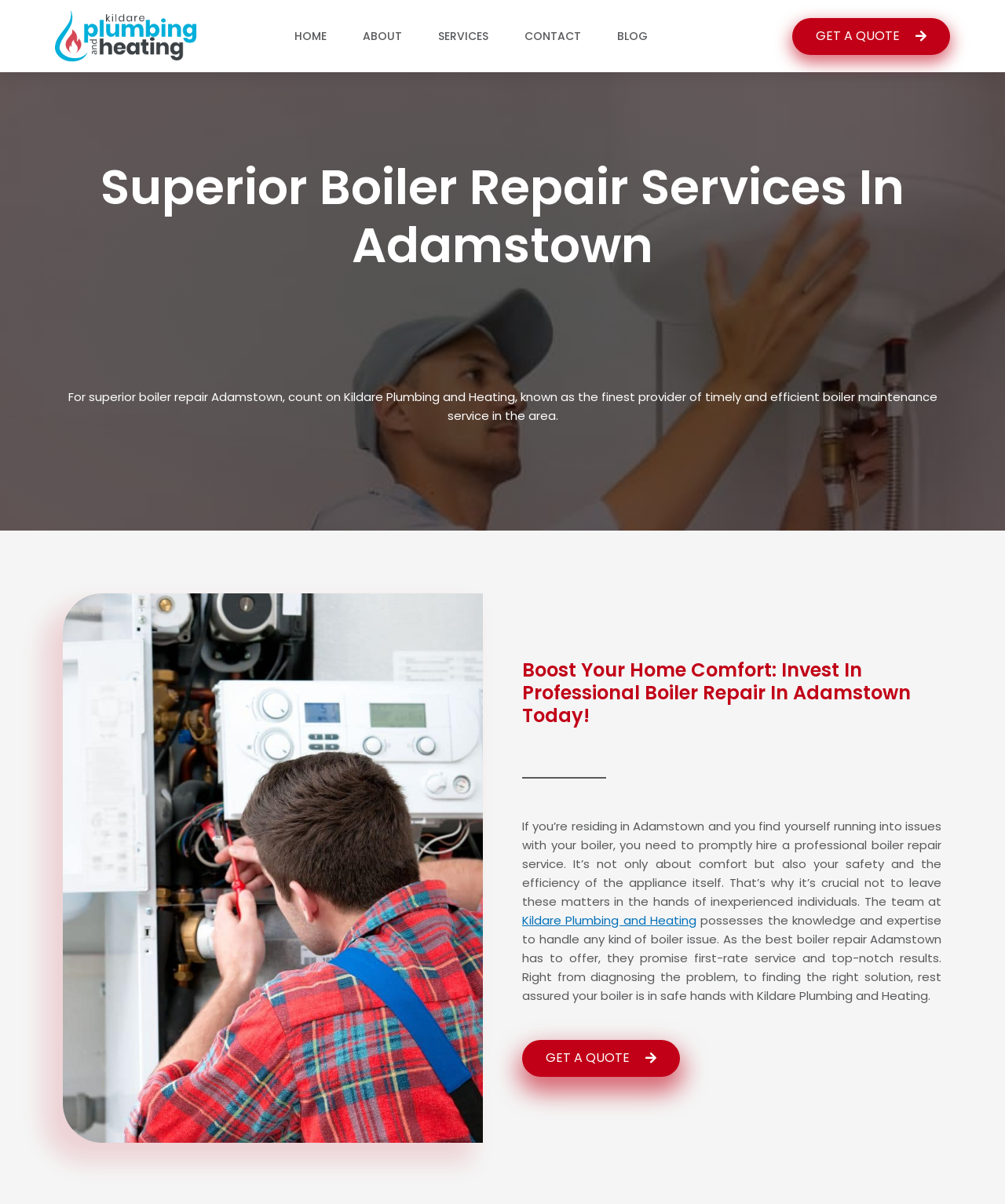Identify the bounding box coordinates of the area that should be clicked in order to complete the given instruction: "Learn more about the company". The bounding box coordinates should be four float numbers between 0 and 1, i.e., [left, top, right, bottom].

[0.345, 0.0, 0.416, 0.06]